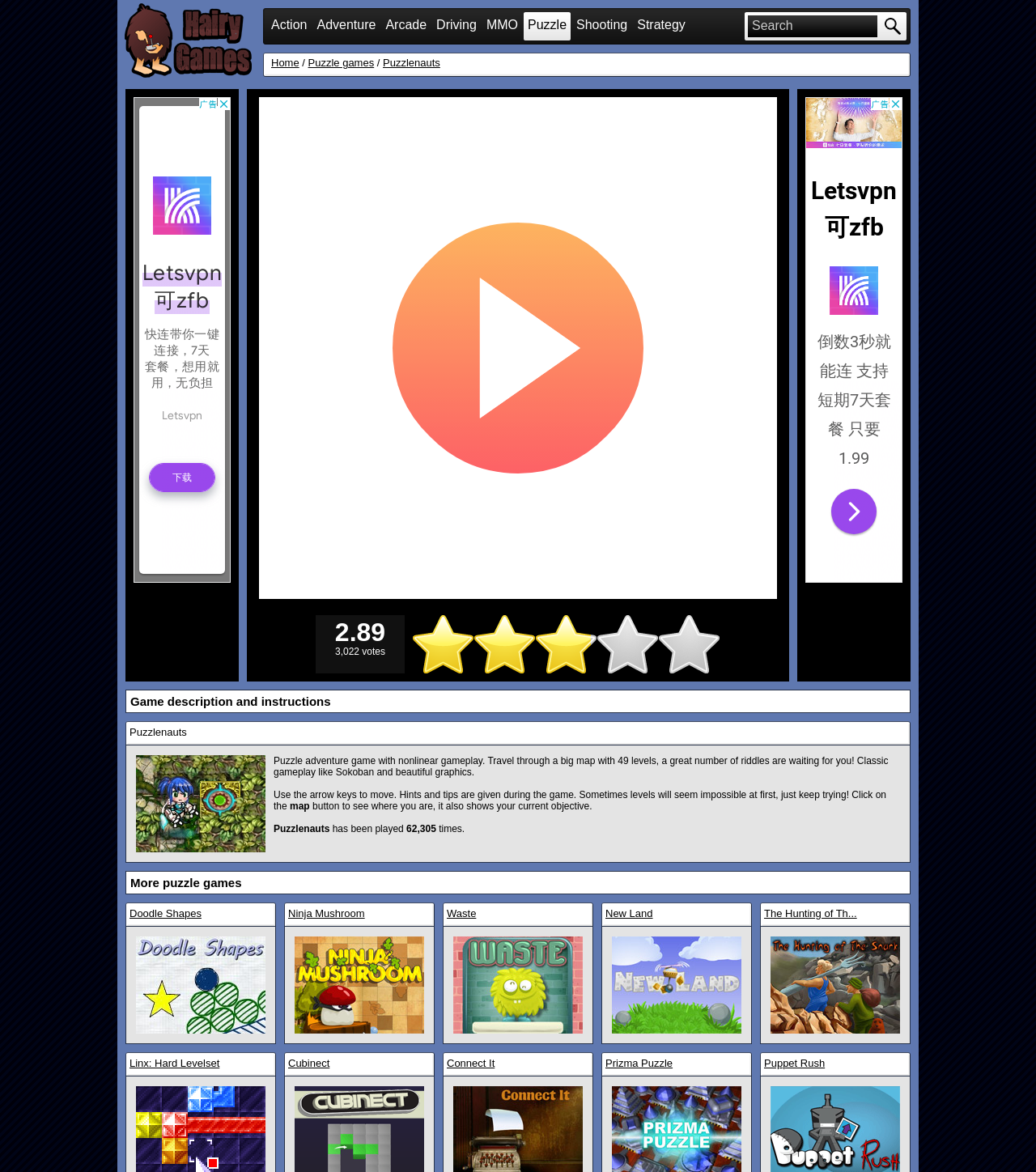Predict the bounding box of the UI element based on this description: "Connect It".

[0.431, 0.902, 0.478, 0.912]